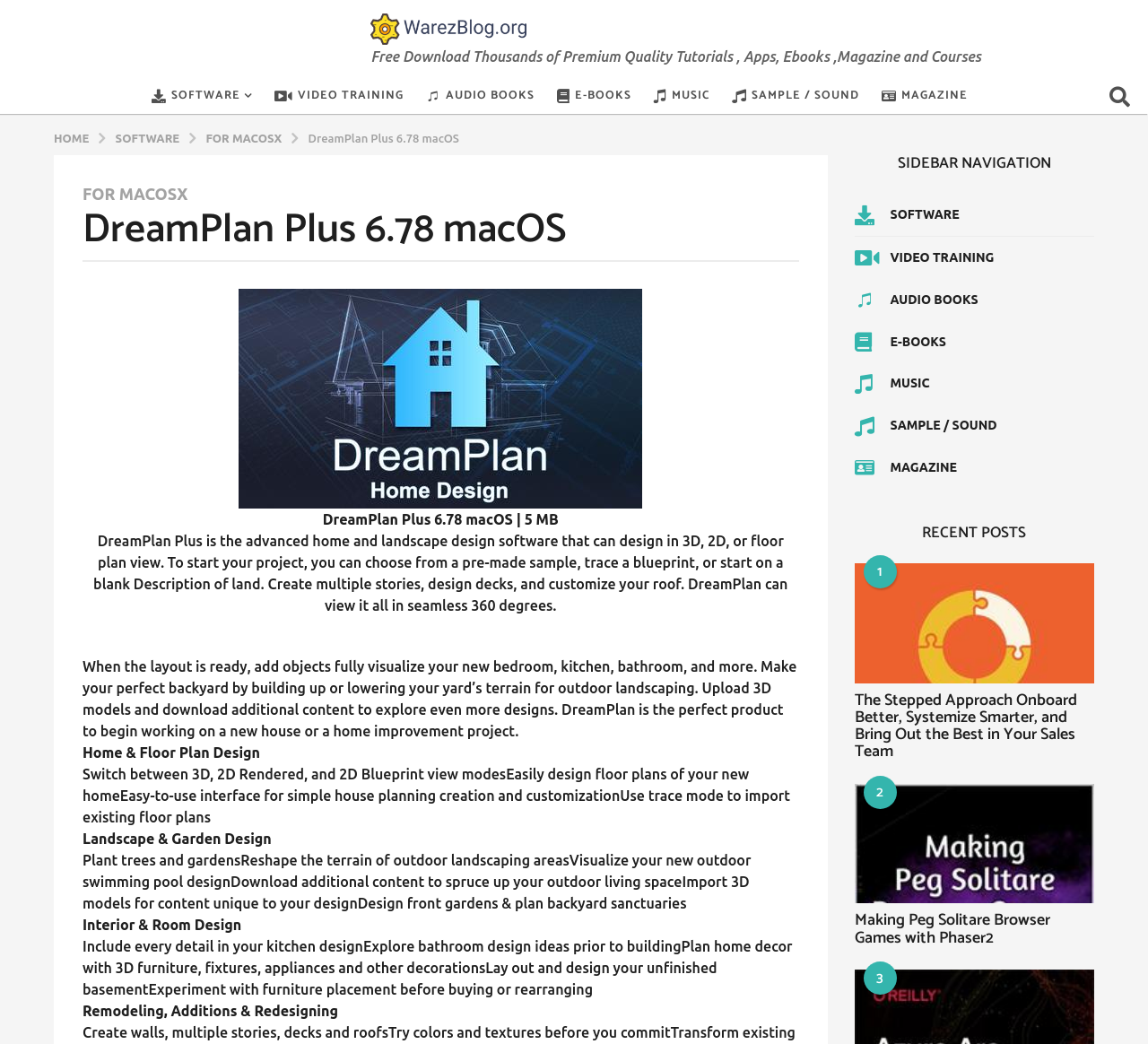What is the main heading of this webpage? Please extract and provide it.

DreamPlan Plus 6.78 macOS